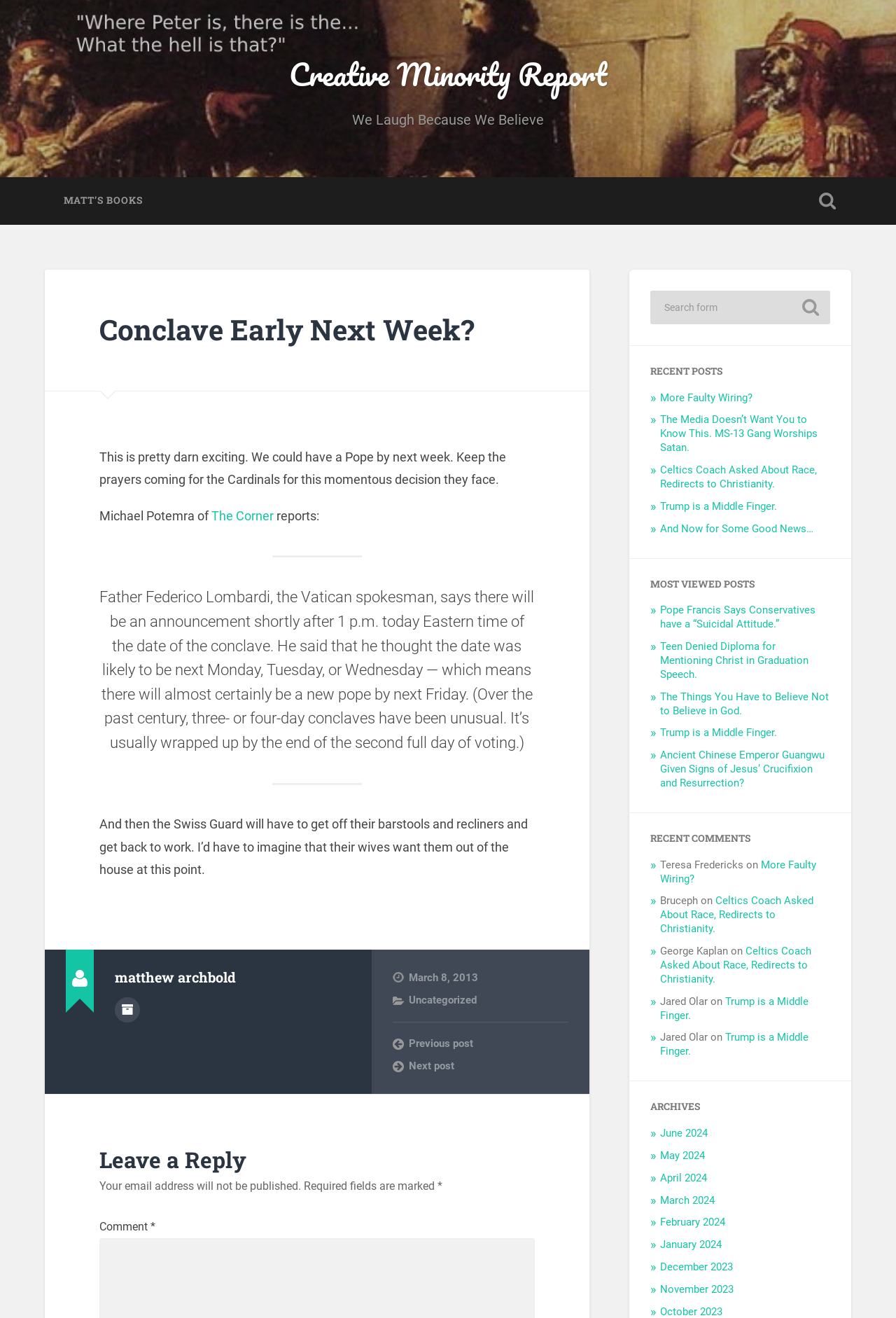Look at the image and give a detailed response to the following question: What is the purpose of the Swiss Guard?

The article mentions that the Swiss Guard will have to get off their barstools and recliners and get back to work, implying that their purpose is to work.